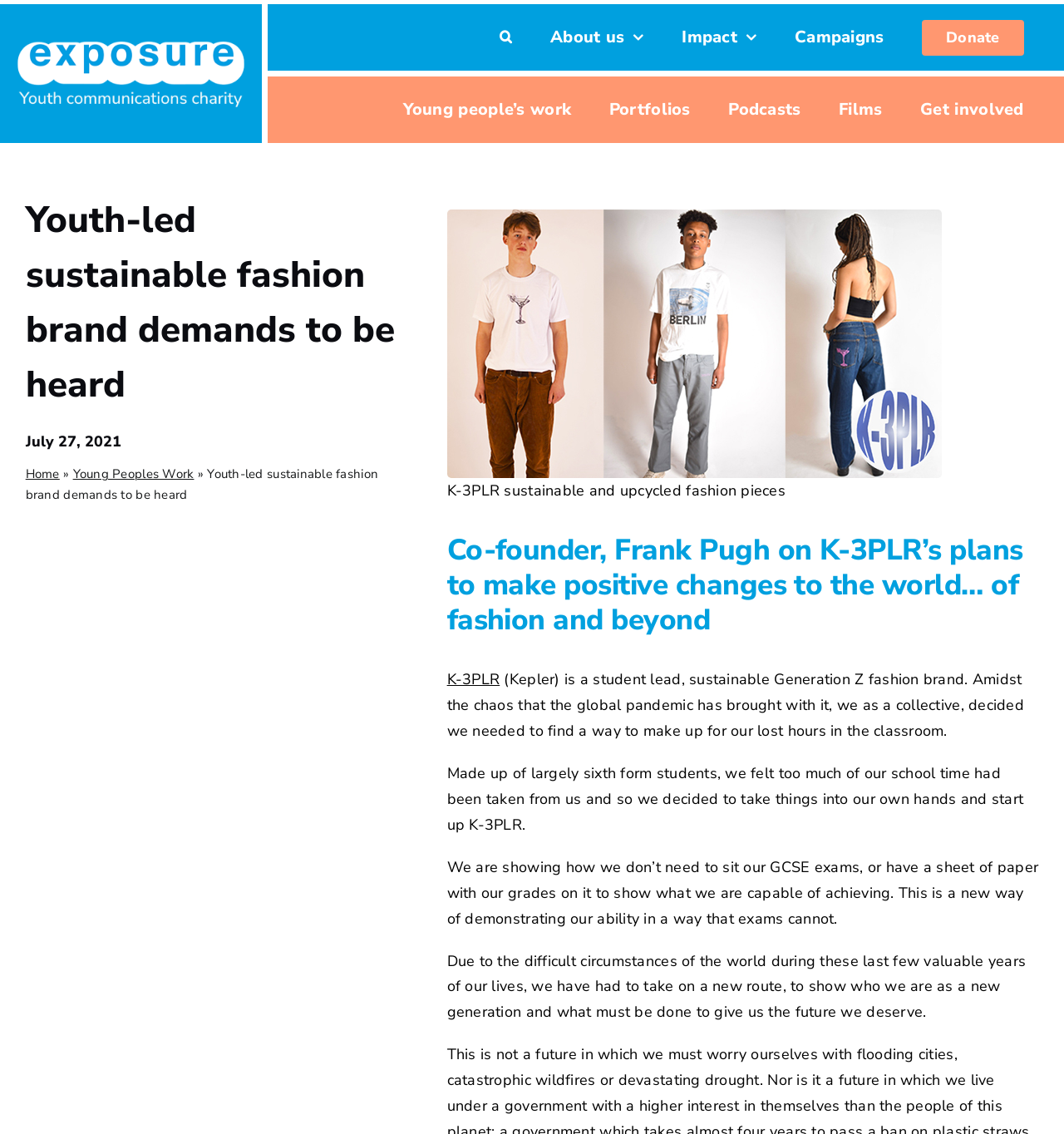Point out the bounding box coordinates of the section to click in order to follow this instruction: "Search for something".

[0.47, 0.004, 0.482, 0.062]